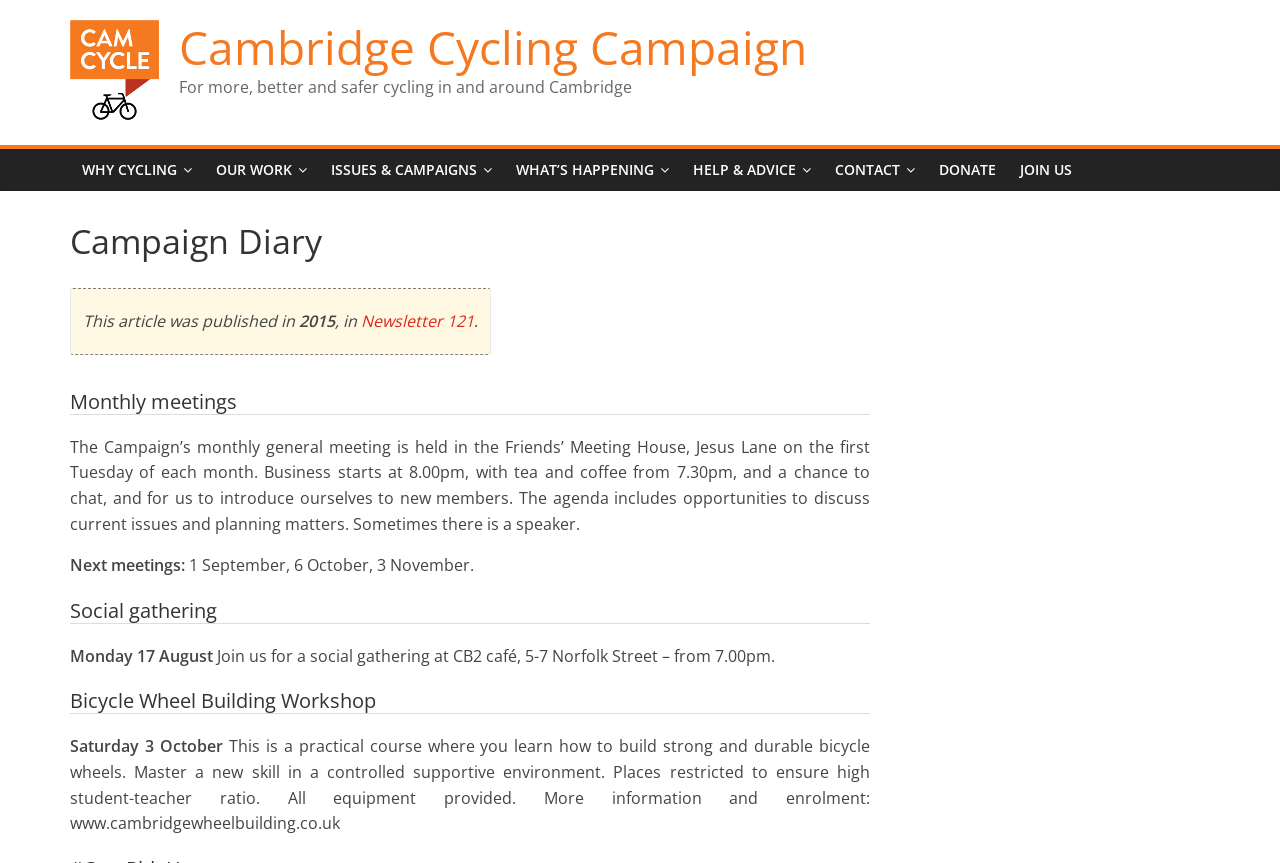Show the bounding box coordinates for the element that needs to be clicked to execute the following instruction: "Read more about the 'Monthly meetings'". Provide the coordinates in the form of four float numbers between 0 and 1, i.e., [left, top, right, bottom].

[0.055, 0.452, 0.68, 0.481]